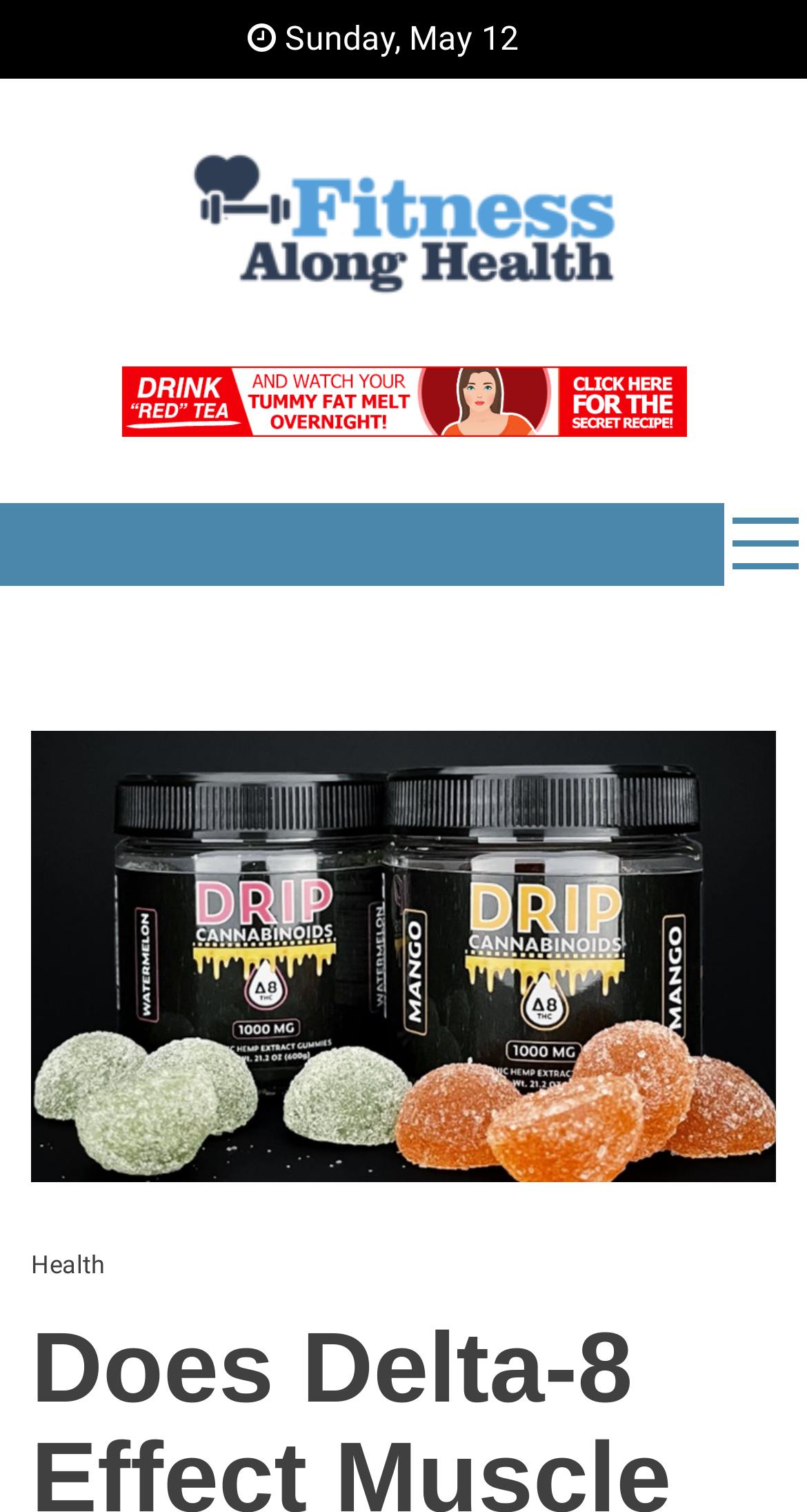Please answer the following question using a single word or phrase: 
Is there an image associated with the health blog?

Yes